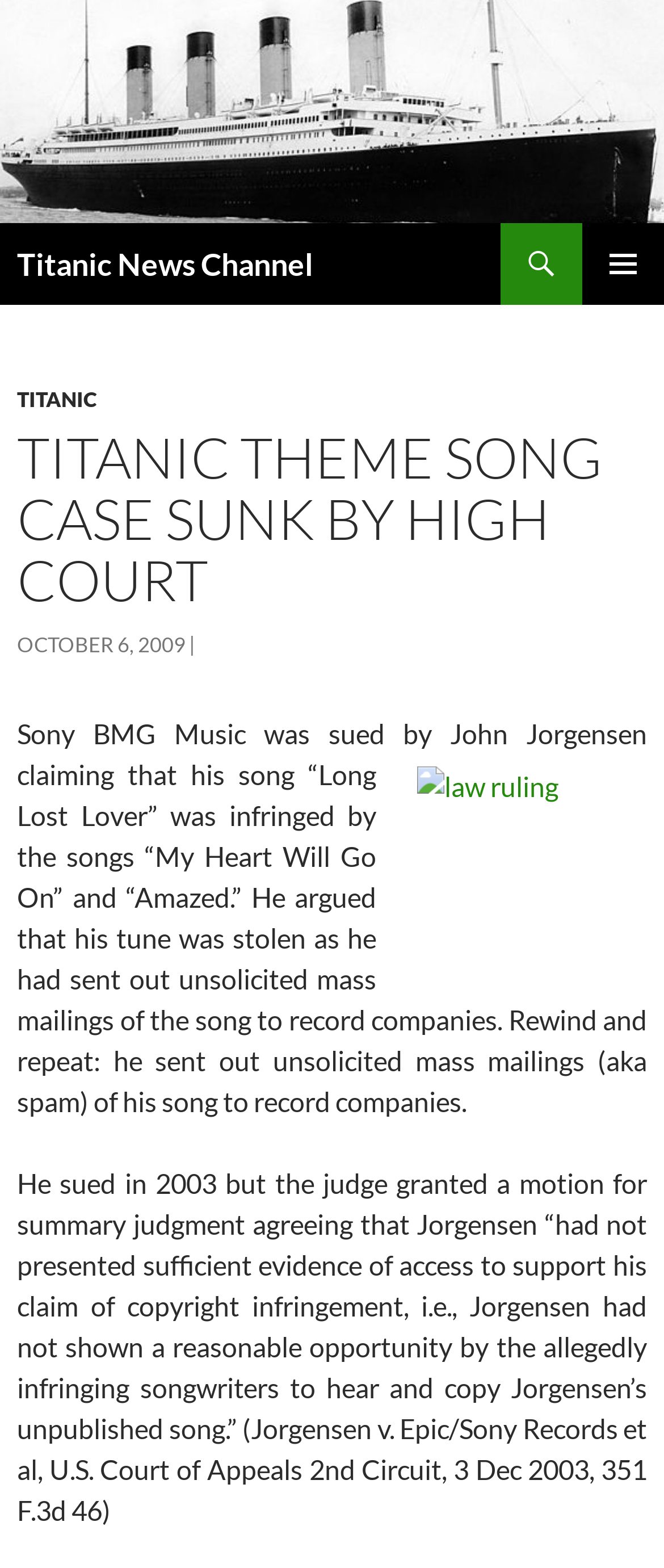What is the date of the court ruling mentioned in the article?
Please describe in detail the information shown in the image to answer the question.

The webpage mentions a court ruling in the U.S. Court of Appeals 2nd Circuit on 3 Dec 2003, with the case number 351 F.3d 46. This information is found in the StaticText element with the text '(Jorgensen v. Epic/Sony Records et al, U.S. Court of Appeals 2nd Circuit, 3 Dec 2003, 351 F.3d 46)'.